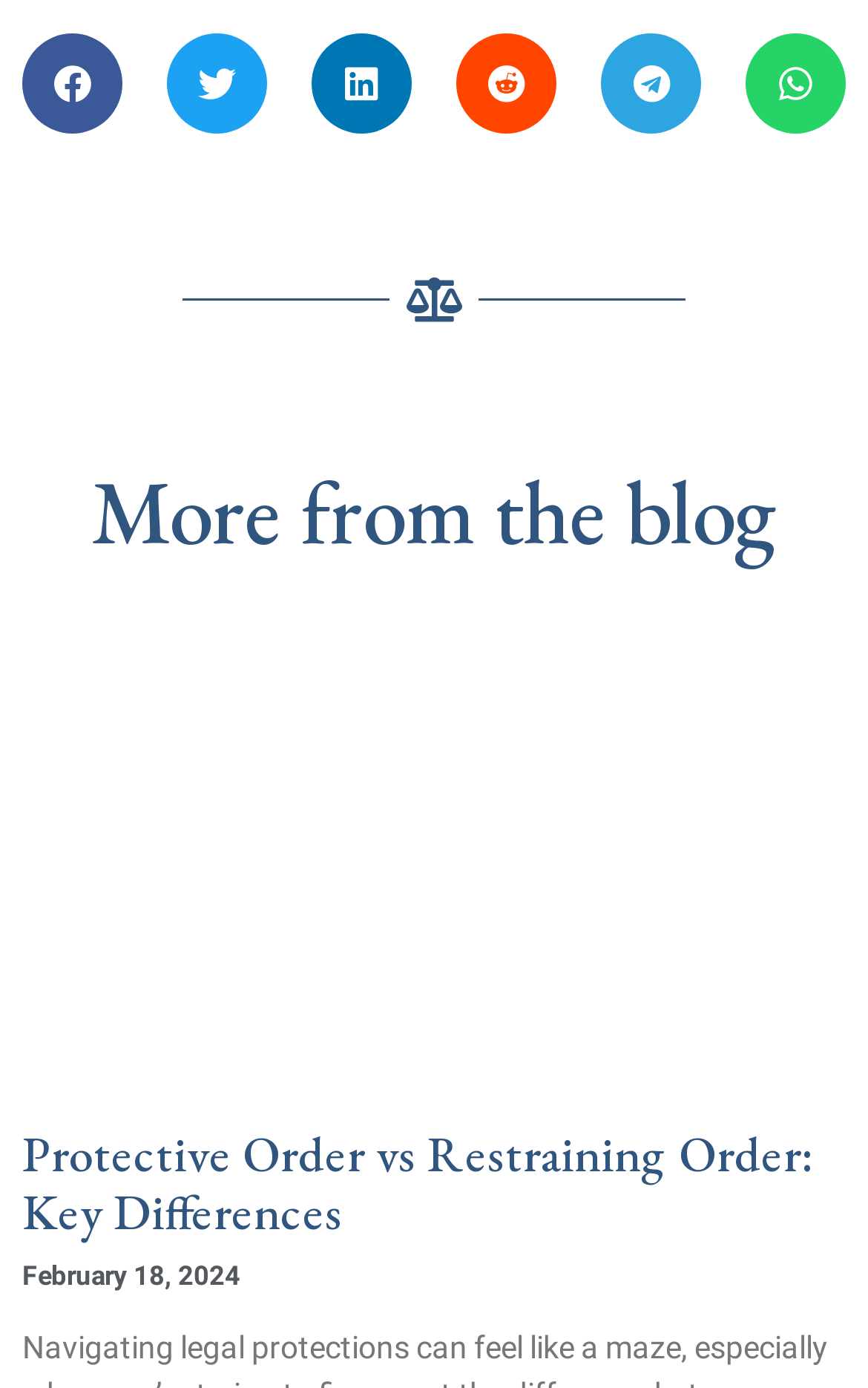Please determine the bounding box coordinates of the element's region to click in order to carry out the following instruction: "View the article Protective Order vs Restraining Order: Key Differences". The coordinates should be four float numbers between 0 and 1, i.e., [left, top, right, bottom].

[0.026, 0.808, 0.936, 0.897]